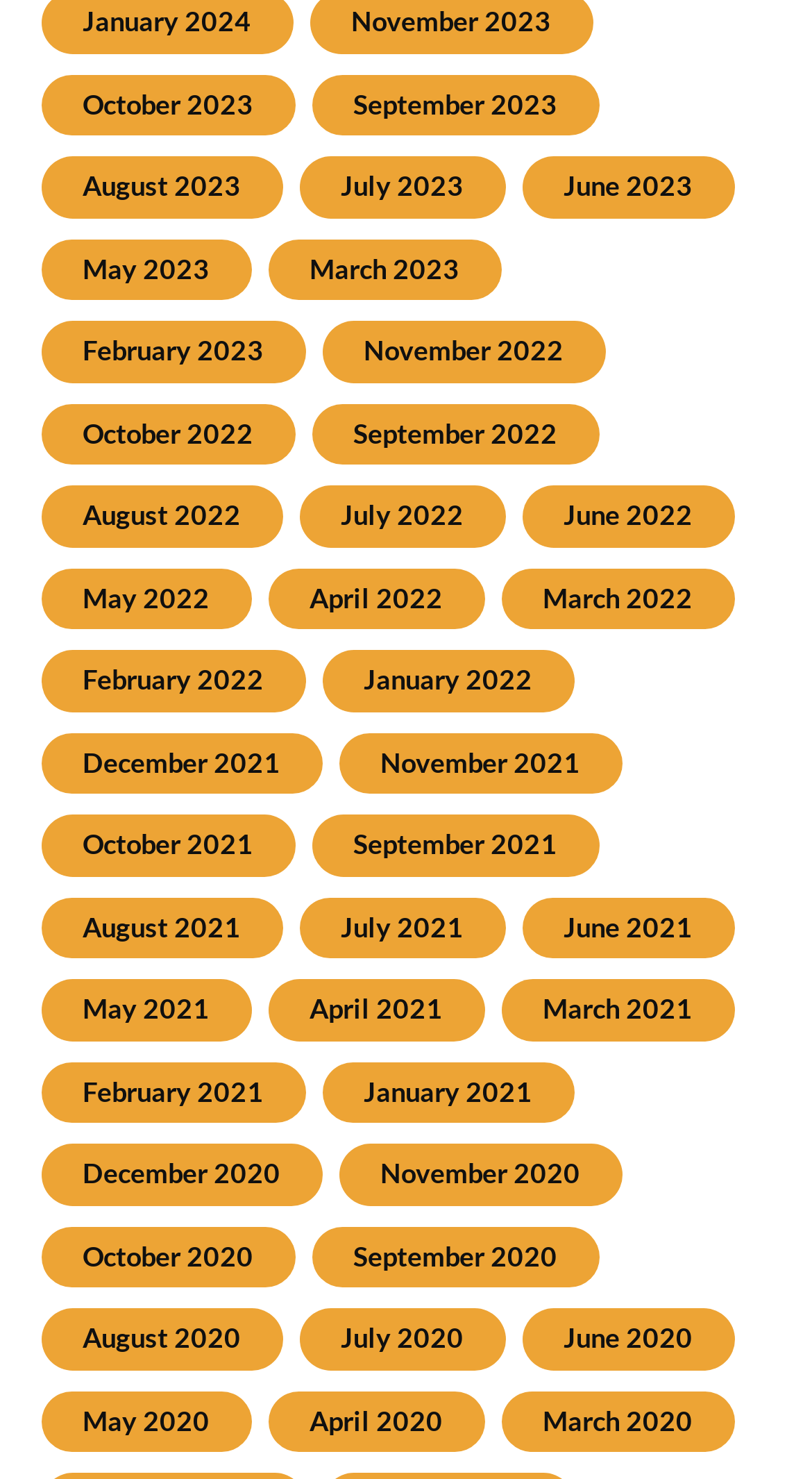Find the bounding box coordinates for the element that must be clicked to complete the instruction: "Explore Baby Strollers by Brand". The coordinates should be four float numbers between 0 and 1, indicated as [left, top, right, bottom].

None